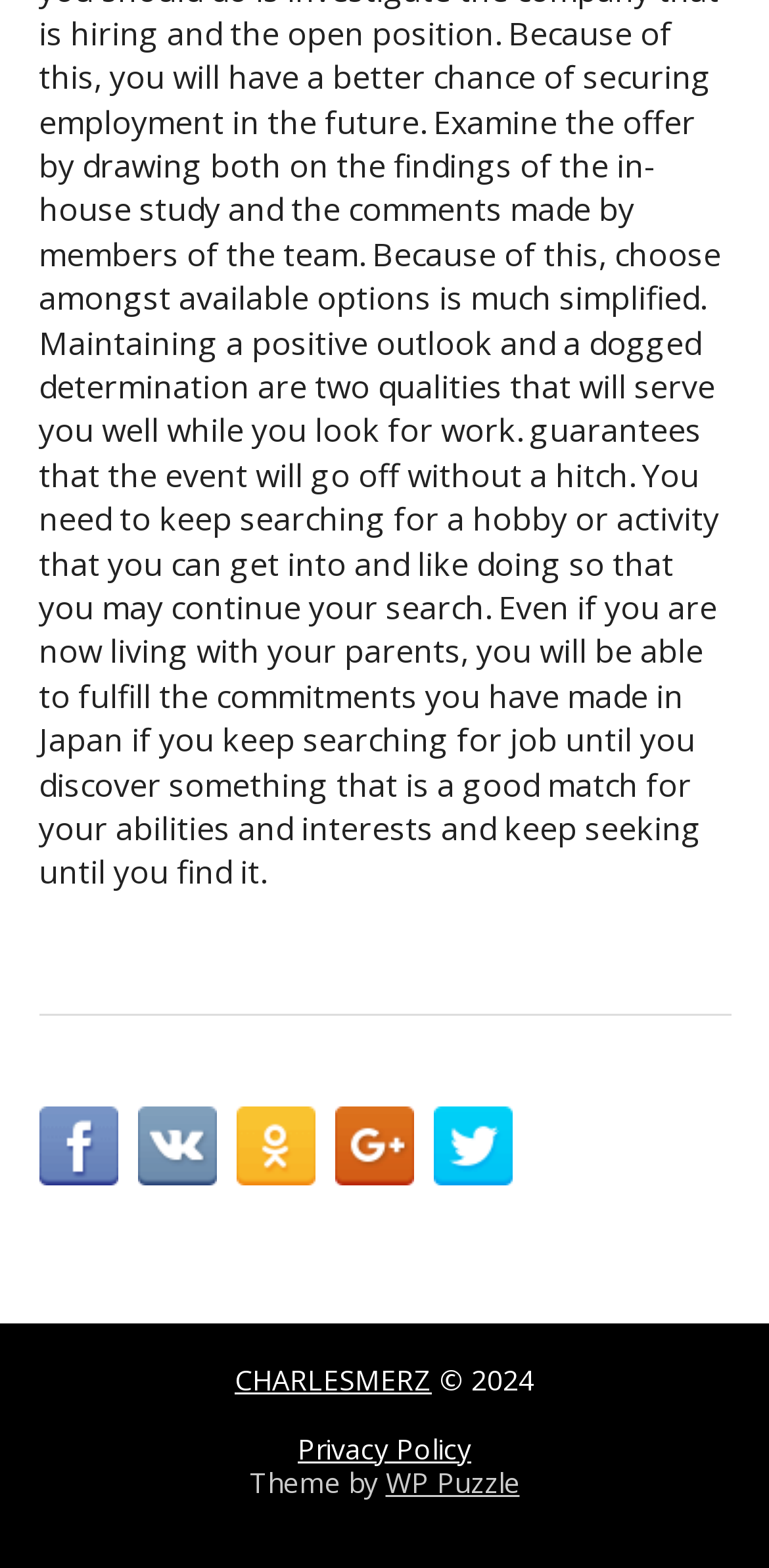What is the year of the copyright?
Please ensure your answer is as detailed and informative as possible.

I found the copyright symbol '©' at the bottom of the webpage, followed by the year '2024', which indicates that the copyright year is 2024.